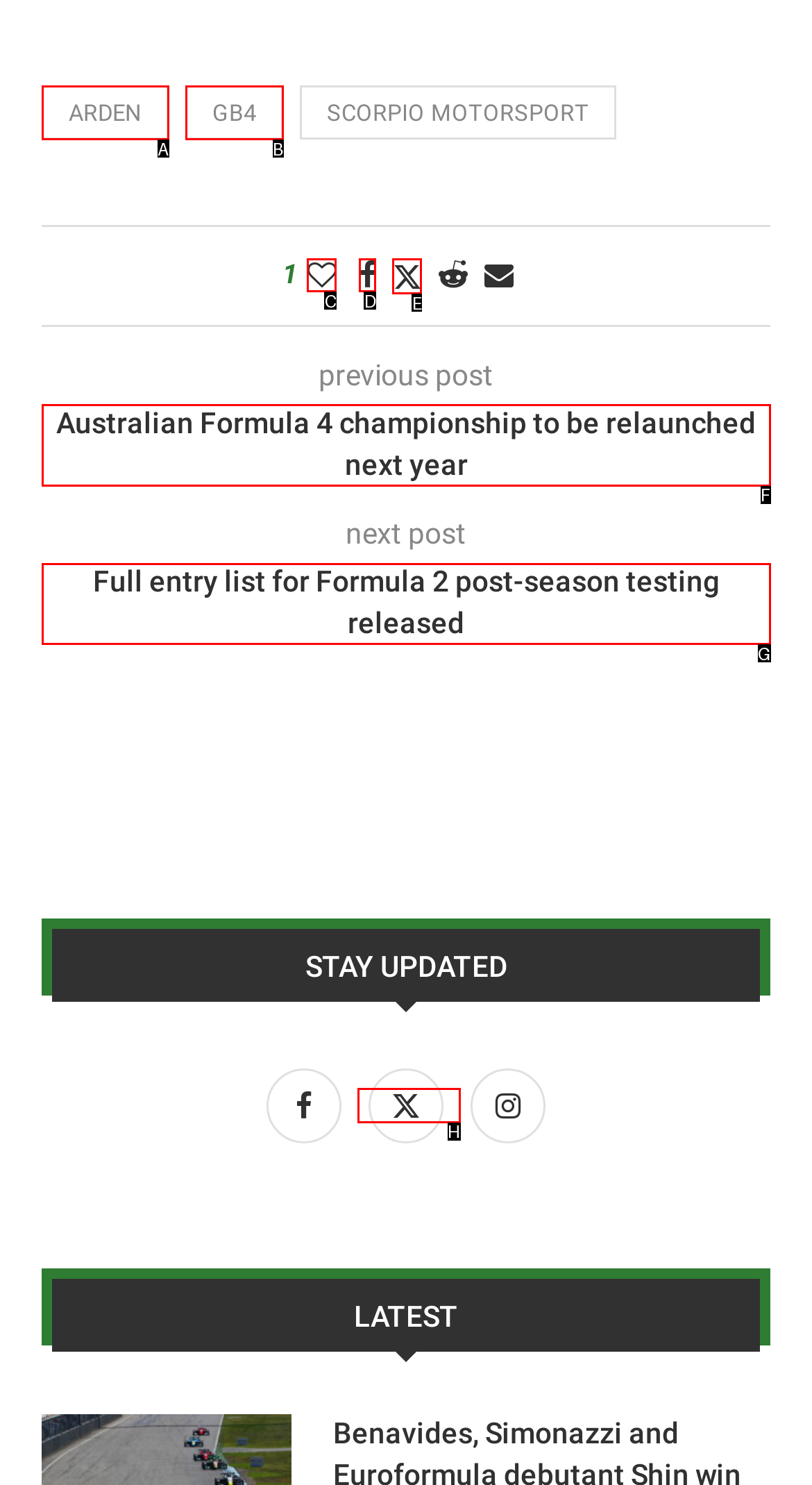Choose the HTML element that should be clicked to accomplish the task: Follow on Twitter. Answer with the letter of the chosen option.

H